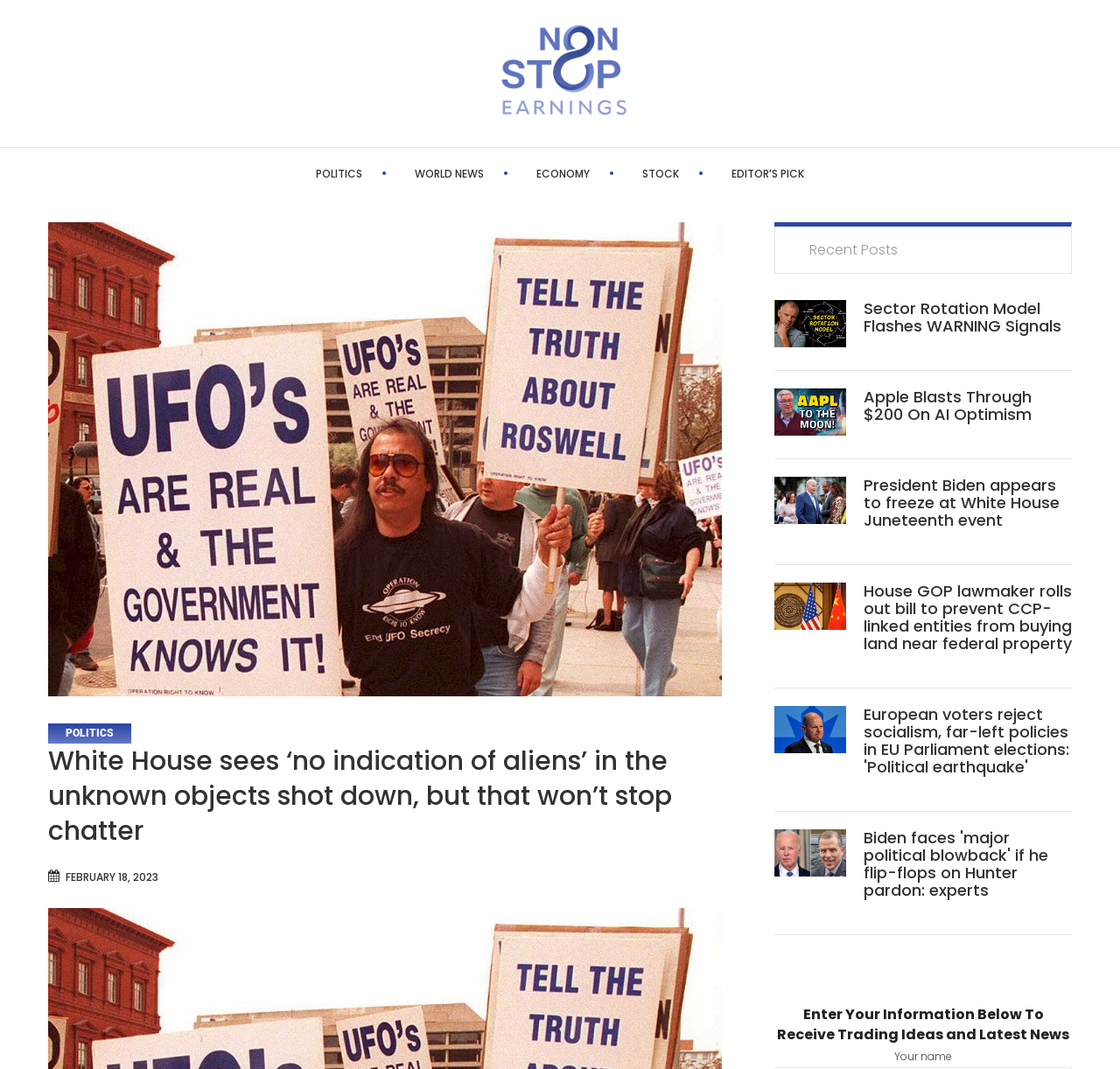Using details from the image, please answer the following question comprehensively:
What type of news does this website provide?

Based on the webpage's title and categories, it appears to provide news related to investing and stock markets, as well as politics and economy.